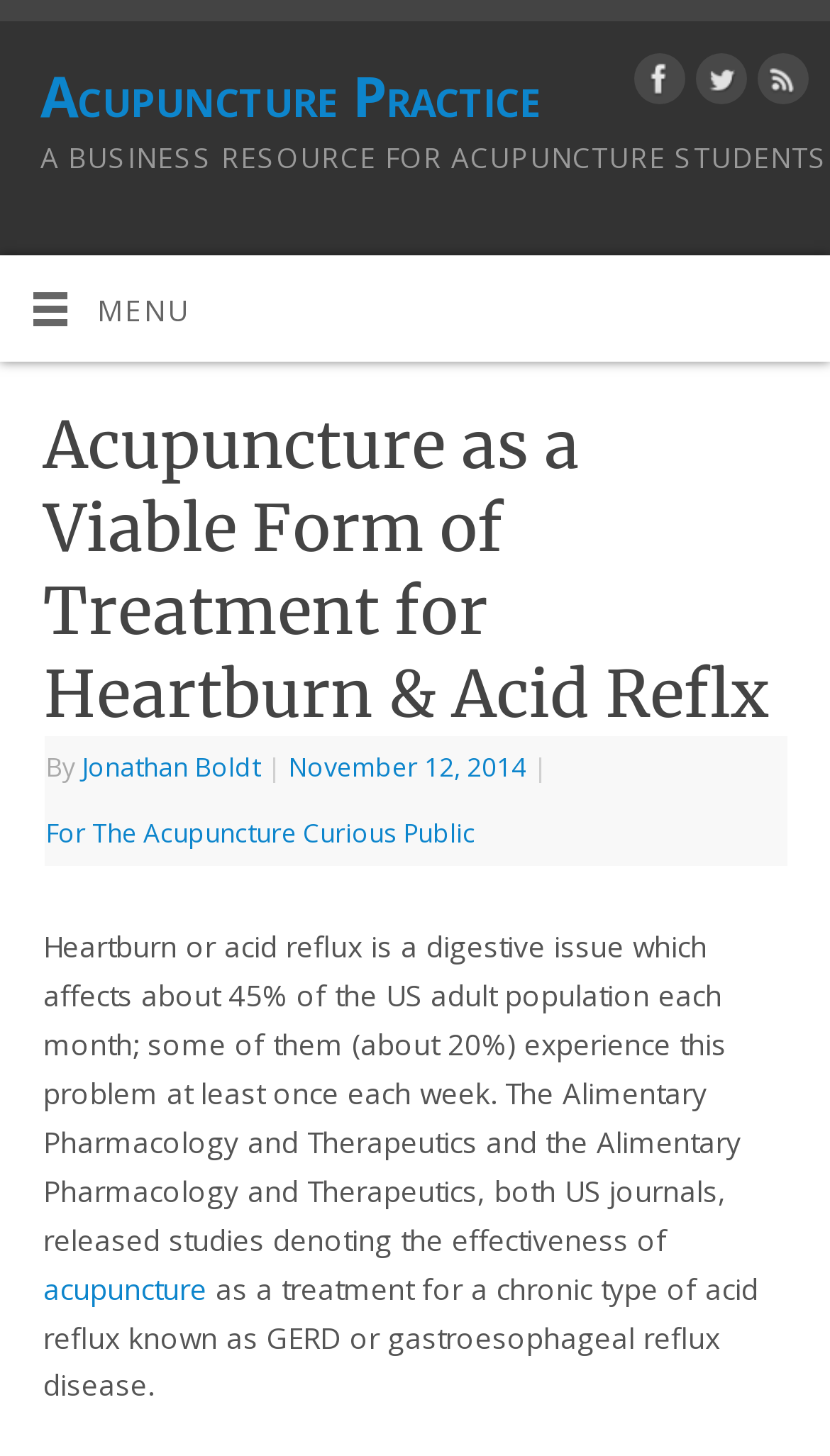Please identify the bounding box coordinates of the element that needs to be clicked to perform the following instruction: "Learn about acupuncture treatment for acid reflux".

[0.052, 0.872, 0.249, 0.898]